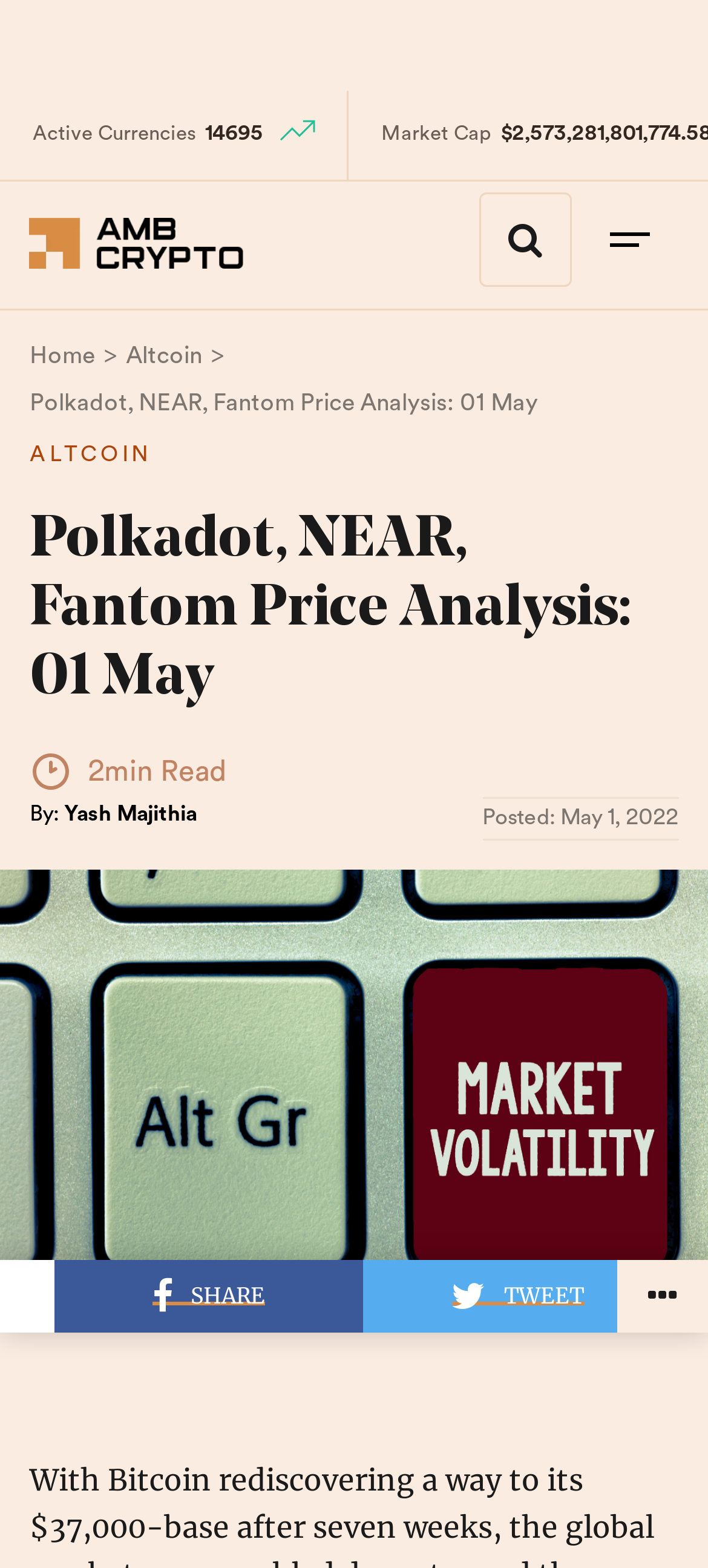Determine the heading of the webpage and extract its text content.

Polkadot, NEAR, Fantom Price Analysis: 01 May